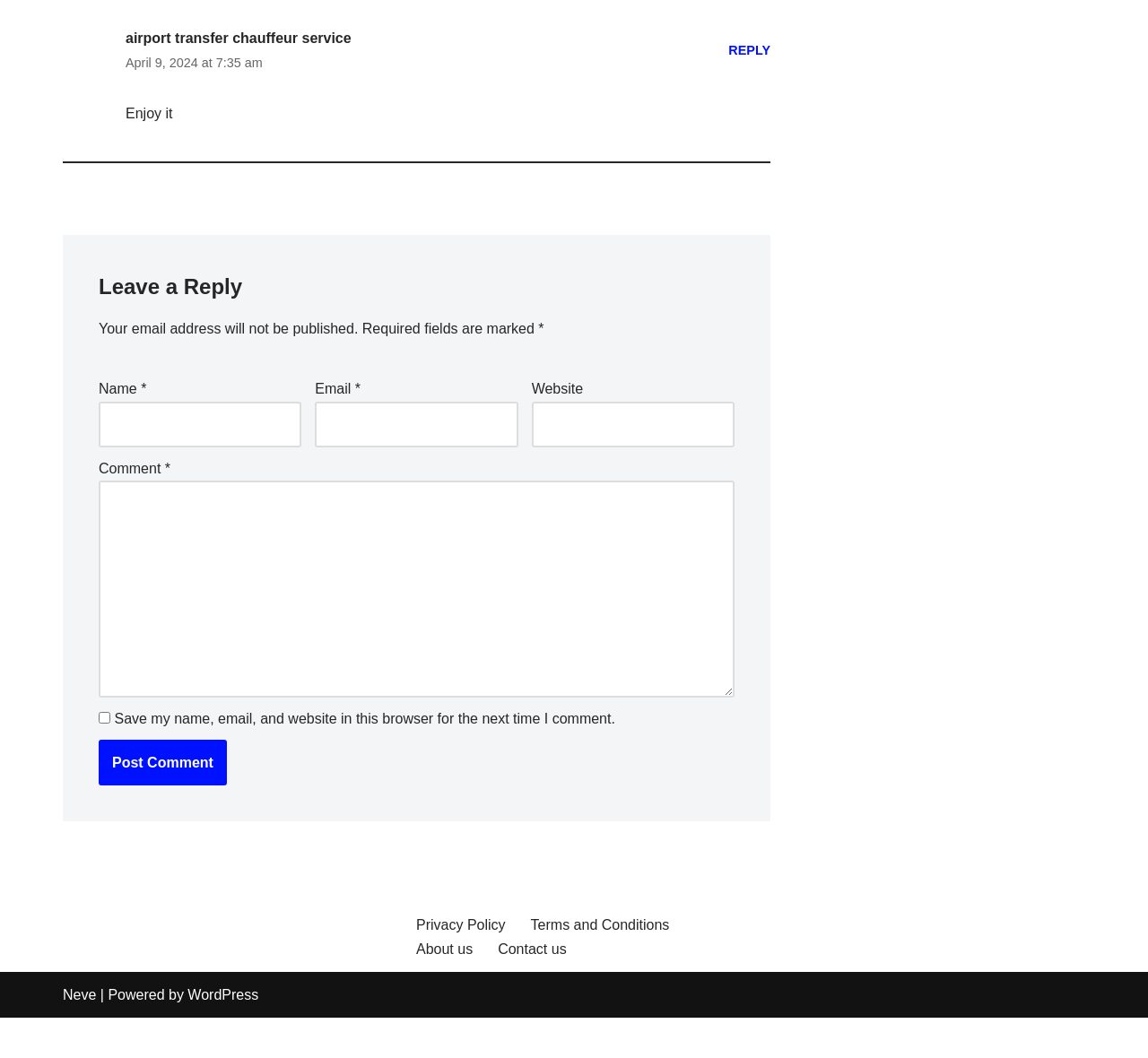Find the bounding box coordinates of the clickable region needed to perform the following instruction: "Enter your name". The coordinates should be provided as four float numbers between 0 and 1, i.e., [left, top, right, bottom].

[0.086, 0.379, 0.263, 0.423]